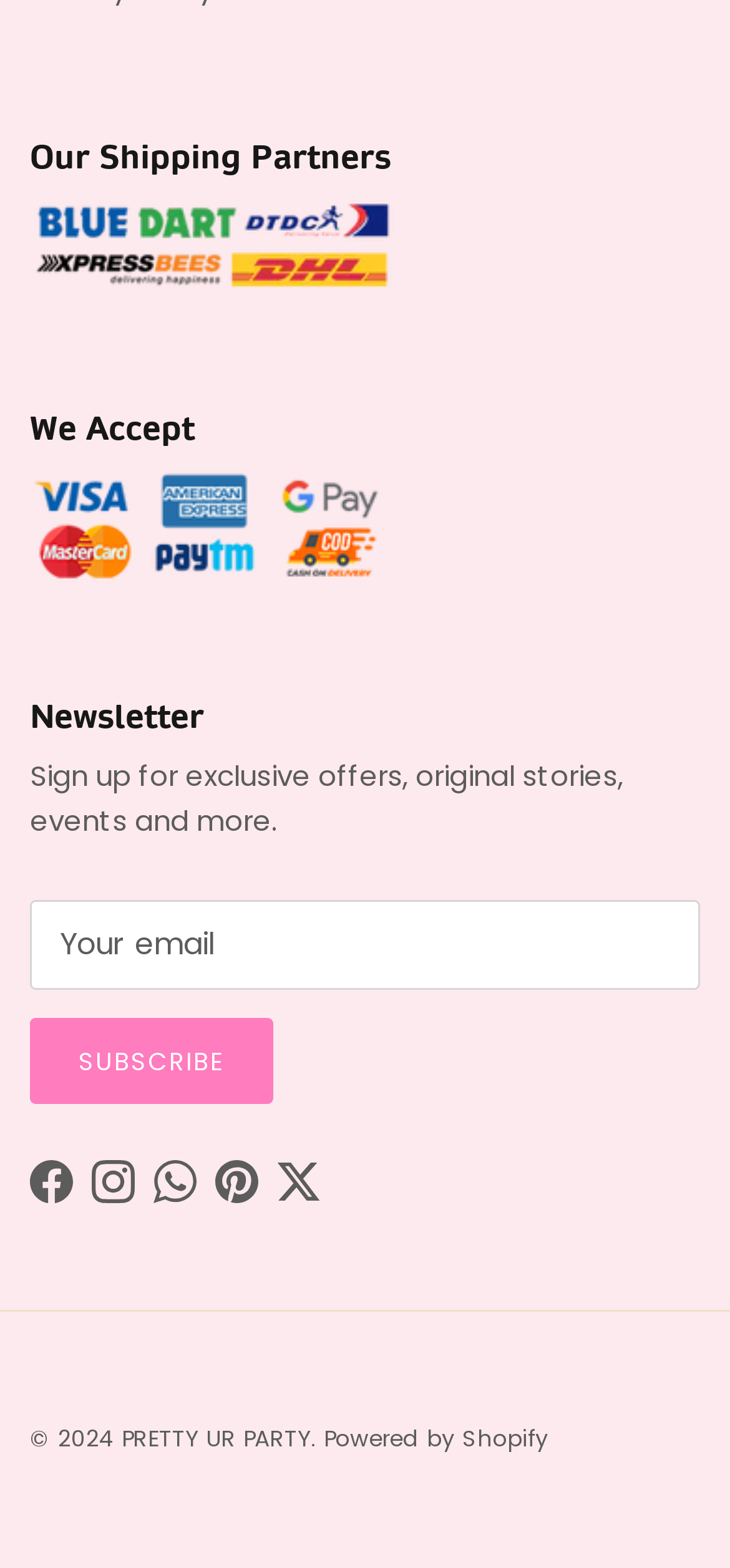Show the bounding box coordinates for the element that needs to be clicked to execute the following instruction: "Subscribe to newsletter". Provide the coordinates in the form of four float numbers between 0 and 1, i.e., [left, top, right, bottom].

[0.041, 0.649, 0.375, 0.705]